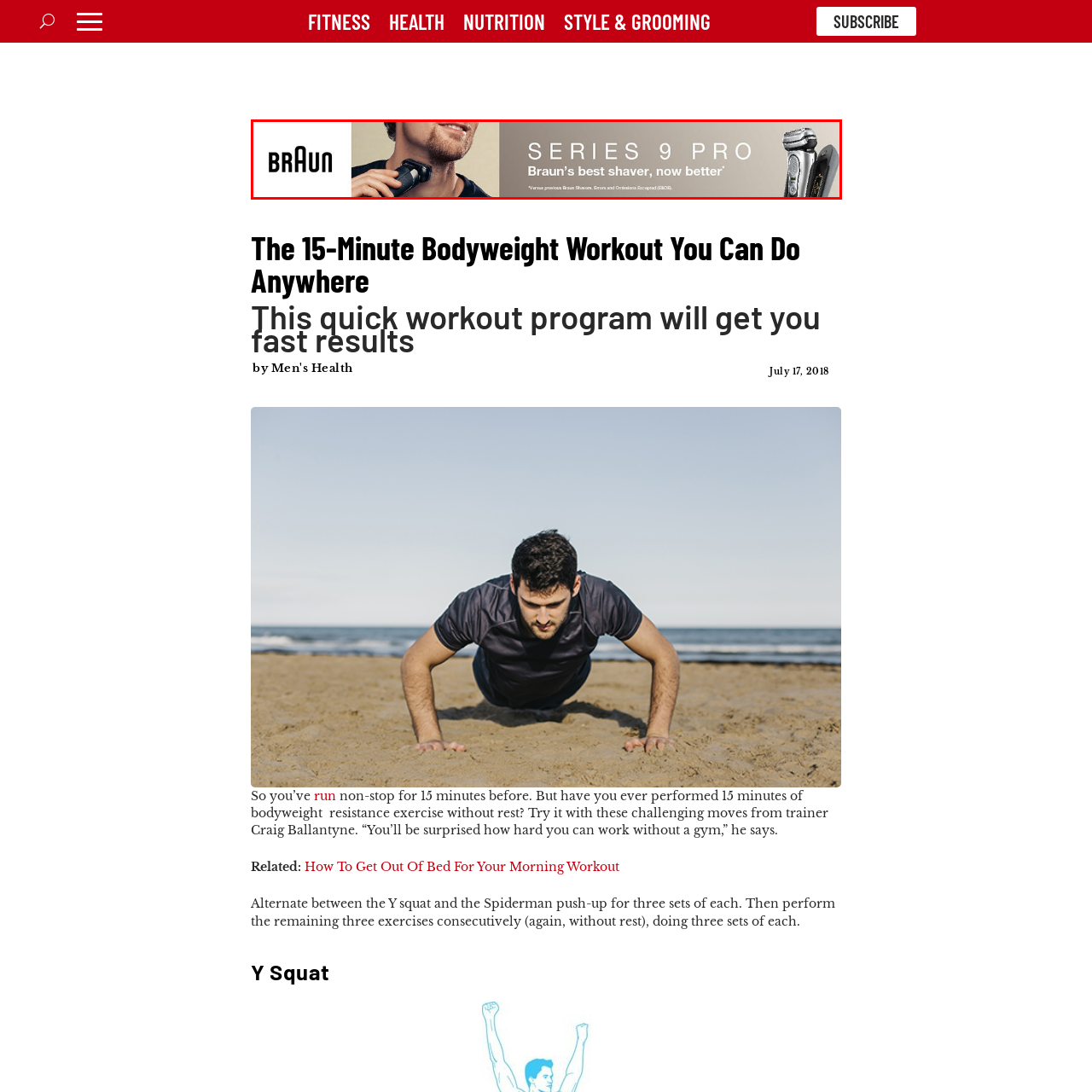Is the setting of the image indoors?
Check the image inside the red bounding box and provide your answer in a single word or short phrase.

No